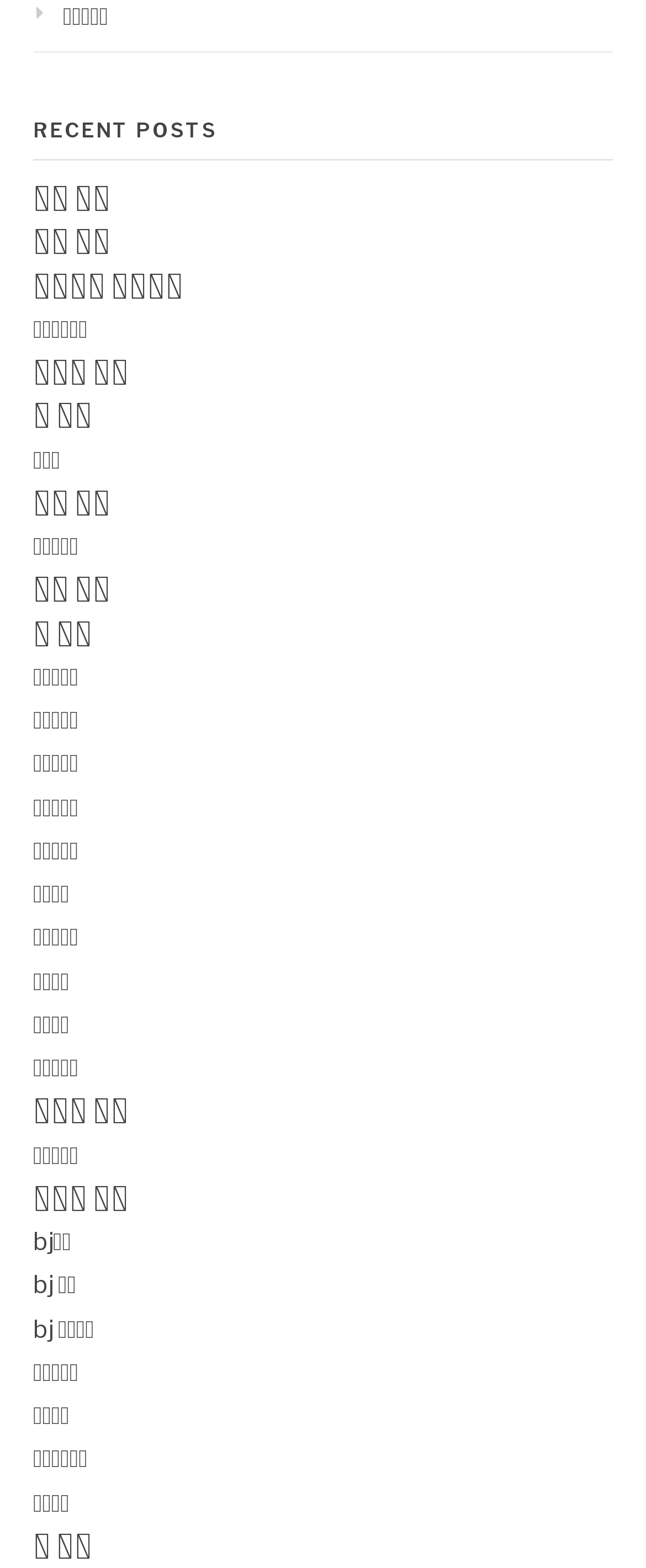Are there any links related to massage jobs?
Please use the image to provide a one-word or short phrase answer.

Yes